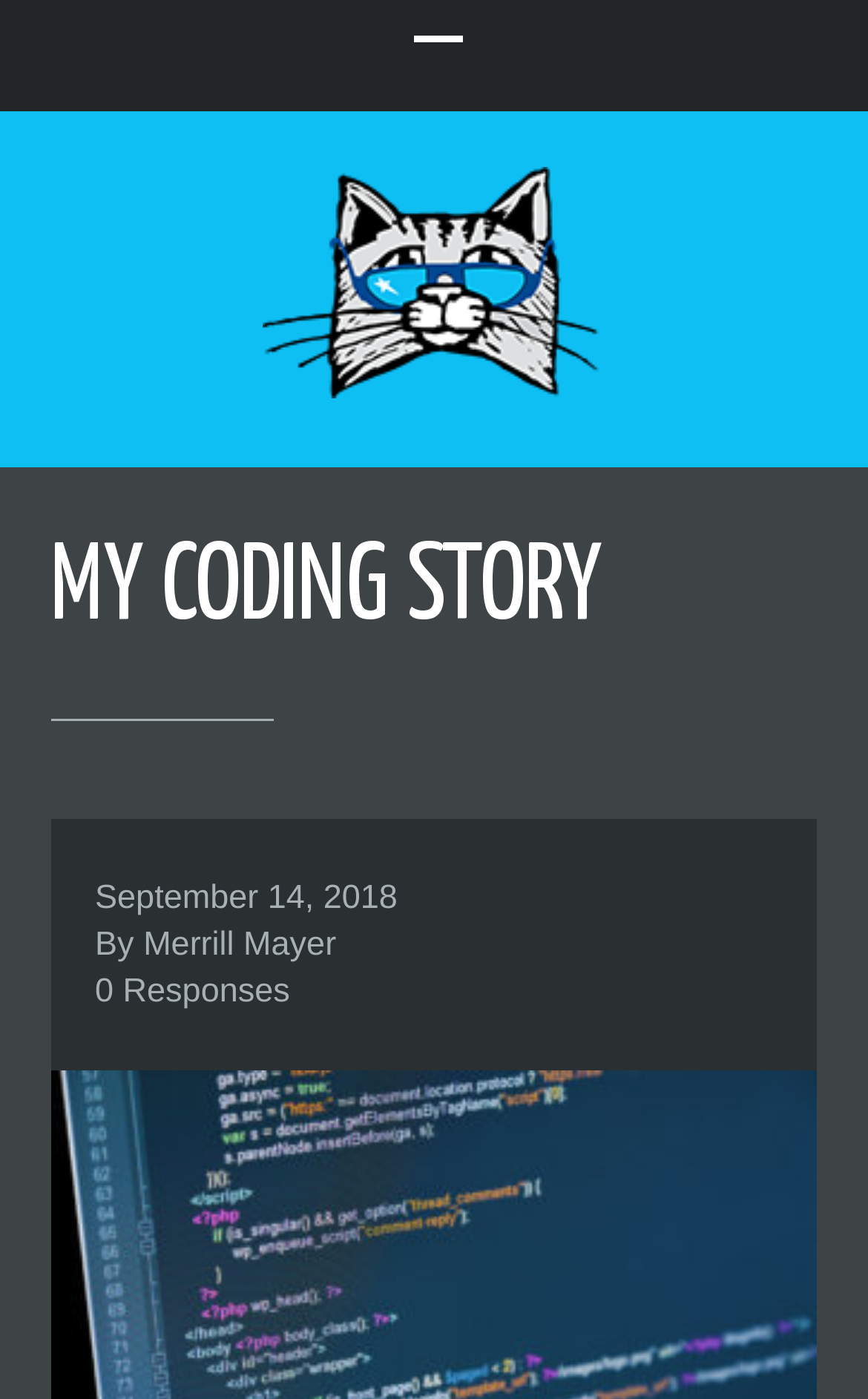Your task is to extract the text of the main heading from the webpage.

MY CODING STORY